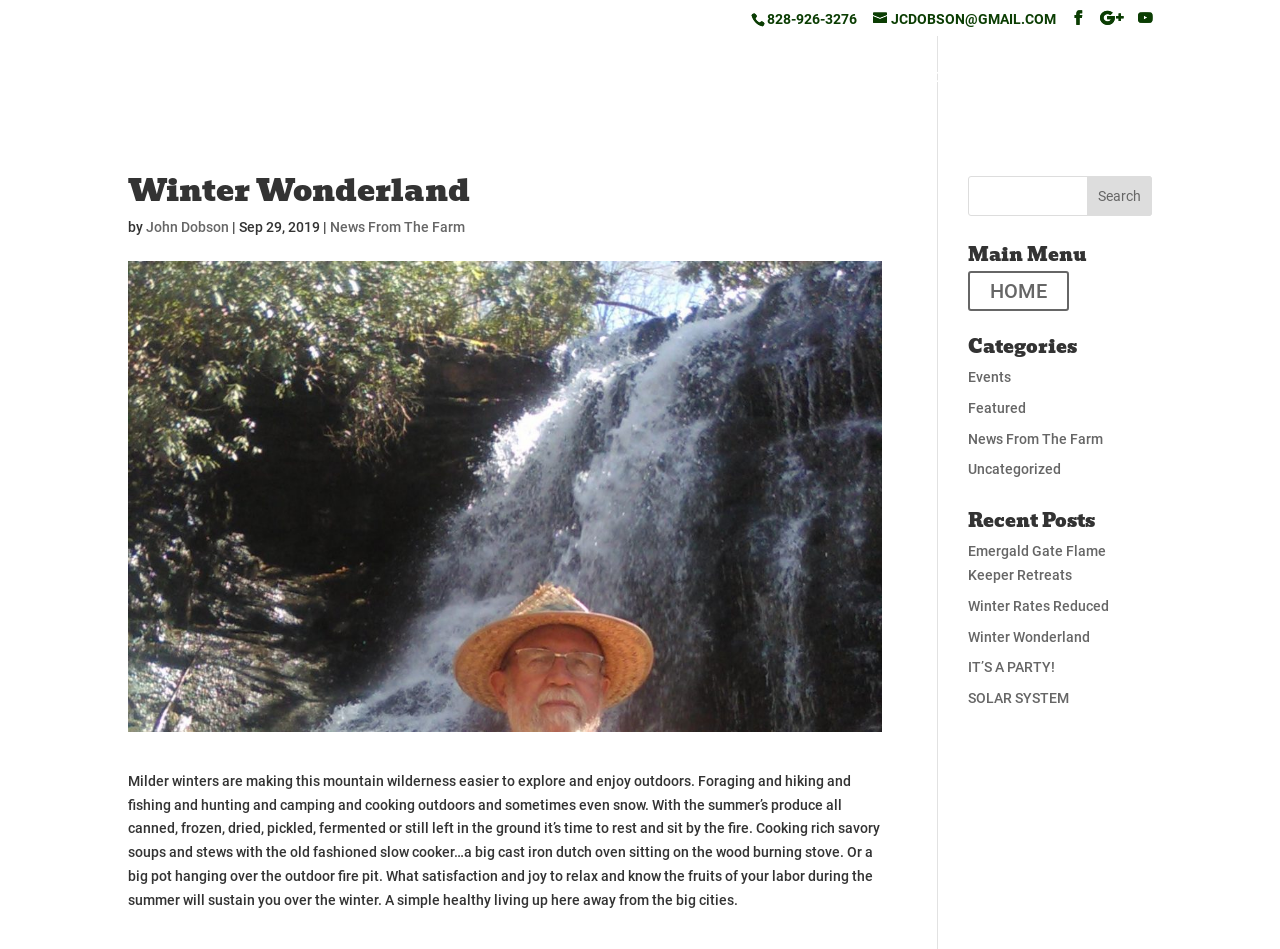Find the bounding box coordinates of the clickable element required to execute the following instruction: "Go to home page". Provide the coordinates as four float numbers between 0 and 1, i.e., [left, top, right, bottom].

[0.269, 0.074, 0.3, 0.124]